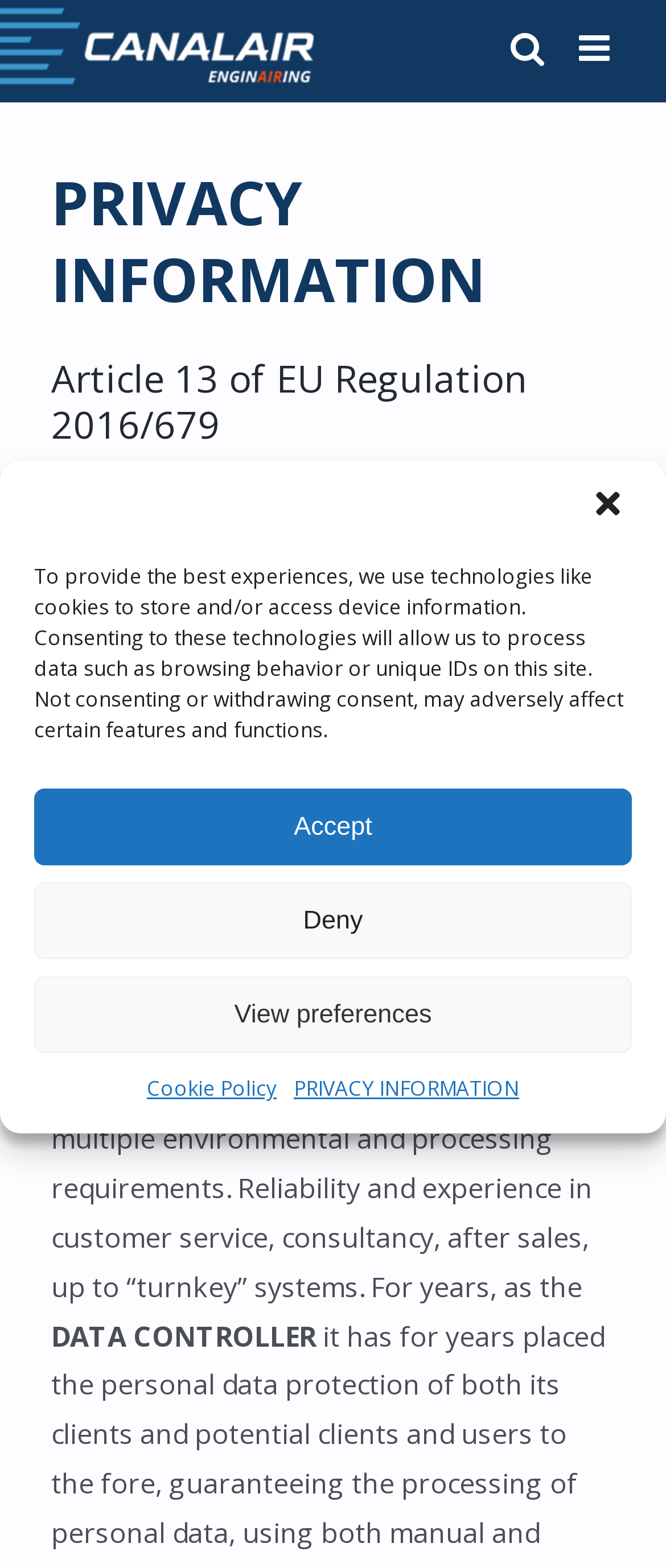Give a detailed account of the webpage, highlighting key information.

The webpage is about Canalair Service S.r.l, an Italian company that deals with the creation of system design solutions for industrial applications. At the top left corner, there is a Canalair logo, which is also a link. Below the logo, there are two links: "Toggle mobile menu" and "Toggle mobile search". 

On the top center of the page, there is a dialog box titled "Manage Cookie Consent" with a "Close dialog" button at the top right corner. Inside the dialog box, there is a paragraph of text explaining the use of technologies like cookies to store and/or access device information. Below the text, there are three buttons: "Accept", "Deny", and "View preferences". Additionally, there are two links: "Cookie Policy" and "PRIVACY INFORMATION".

Below the dialog box, there is a heading "PRIVACY INFORMATION" followed by another heading "Article 13 of EU Regulation 2016/679". The main content of the page starts with a heading "1. Who are we and why are we providing you with this document?" followed by several paragraphs of text. The text describes Canalair Service S.r.l, its address, and its experience in design, production, installation, and testing of industrial aerotextile systems.